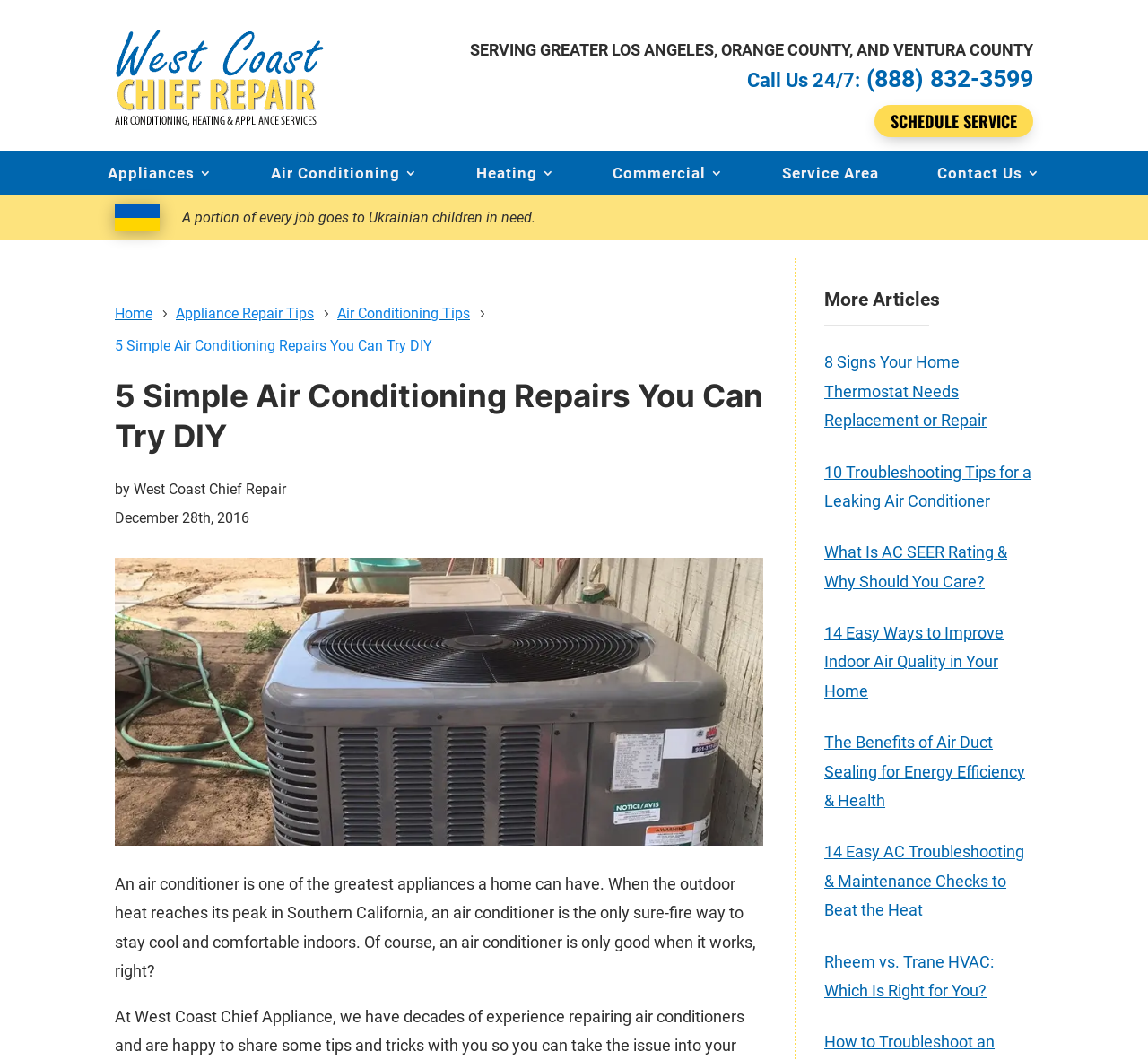Identify the bounding box coordinates for the UI element mentioned here: "Schedule Service". Provide the coordinates as four float values between 0 and 1, i.e., [left, top, right, bottom].

[0.762, 0.099, 0.9, 0.13]